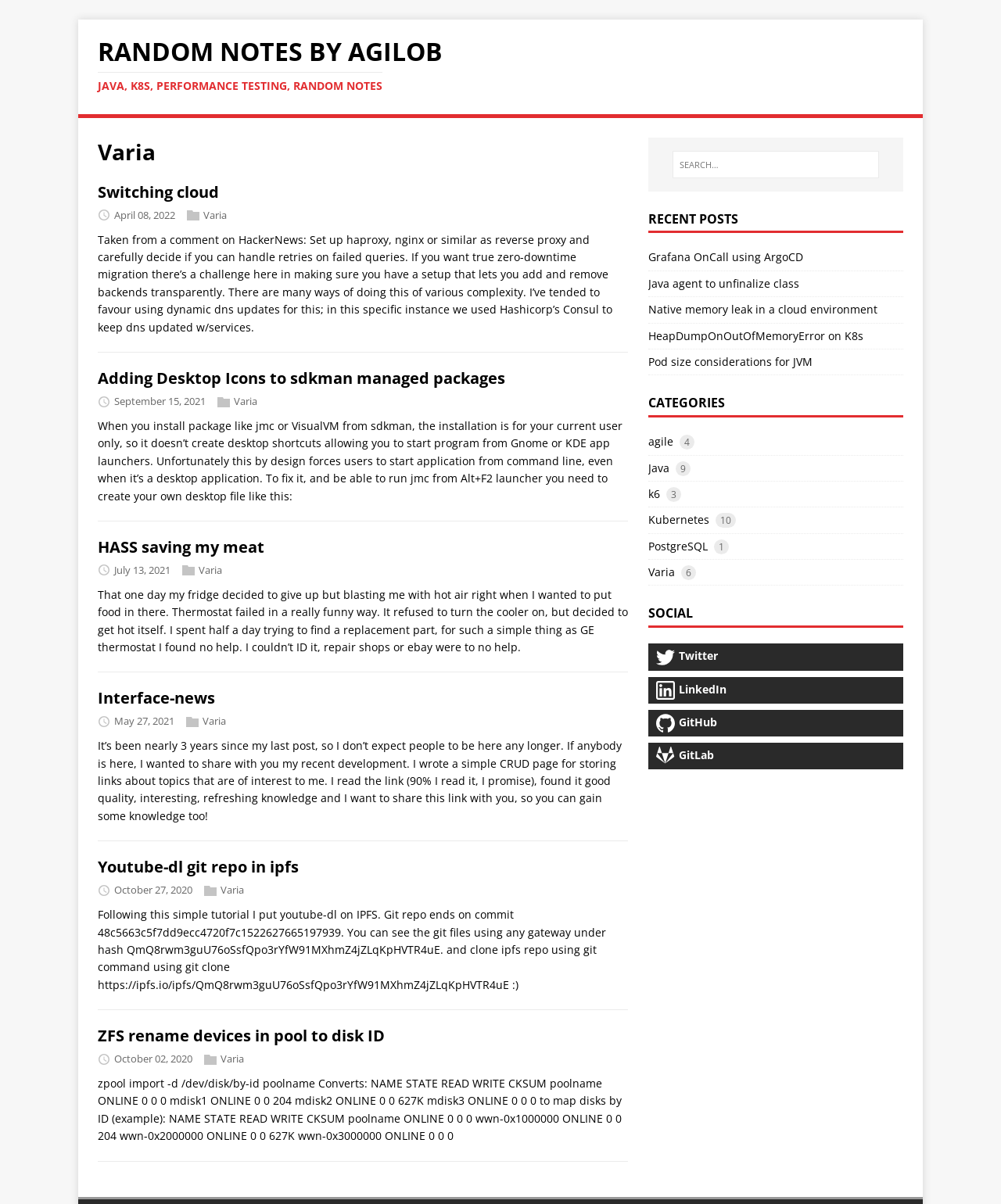What is the topic of the first article?
Give a detailed and exhaustive answer to the question.

The first article on the webpage has a heading 'Switching cloud', which indicates that the topic of the article is related to switching cloud.